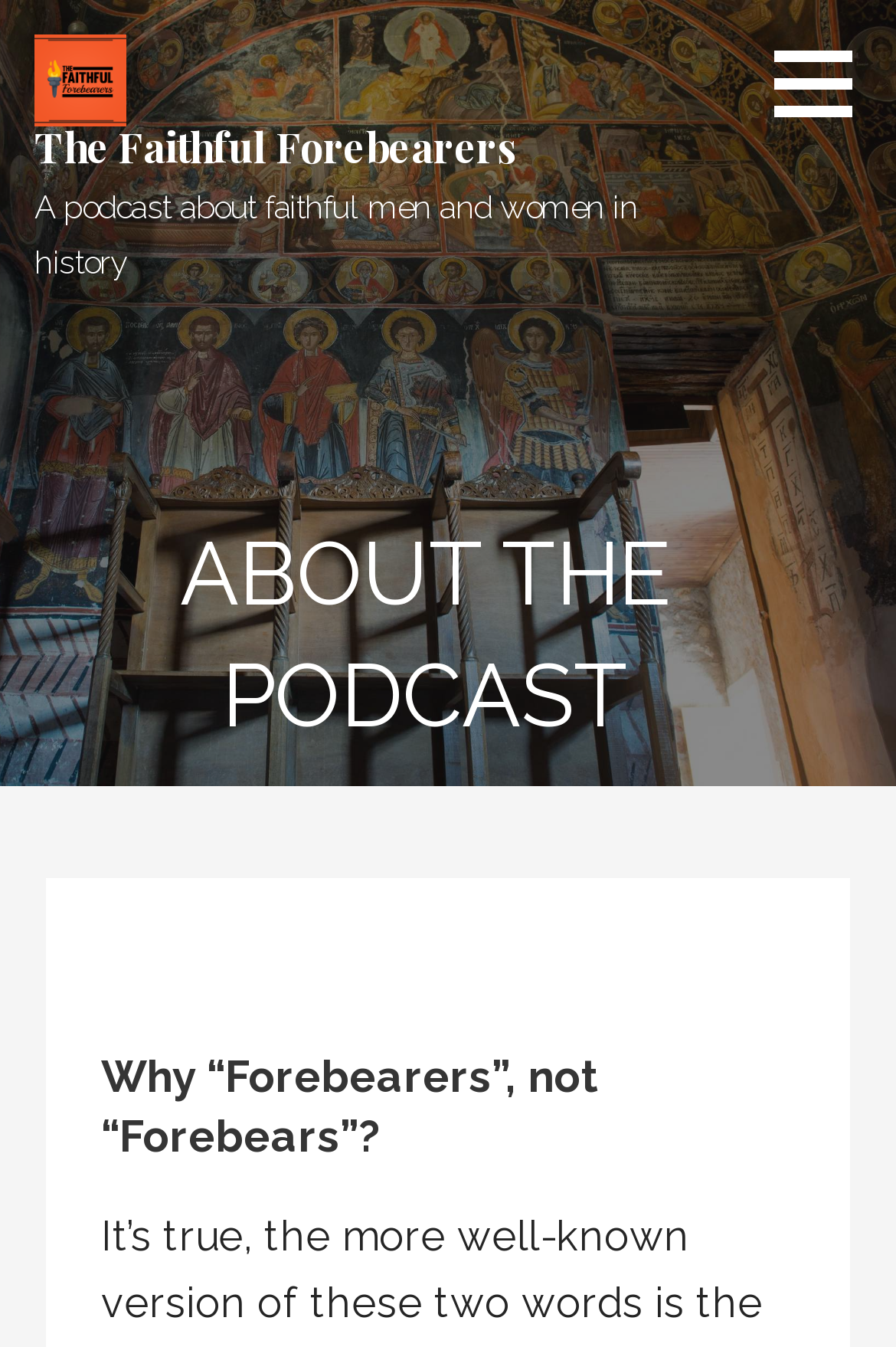Generate a thorough description of the webpage.

The webpage is about a podcast called "The Faithful Forebearers". At the top left, there is a link and an image, both with the same name as the podcast. Below them, there is a heading with the podcast's name, followed by a link with the same name. 

Next to the heading, there is a brief description of the podcast, stating that it is about faithful men and women in history. 

Further down, there is a heading titled "ABOUT THE PODCAST", which is centered near the top of the page. Below this heading, there is a subheading that asks the question "Why “Forebearers”, not “Forebears”?"